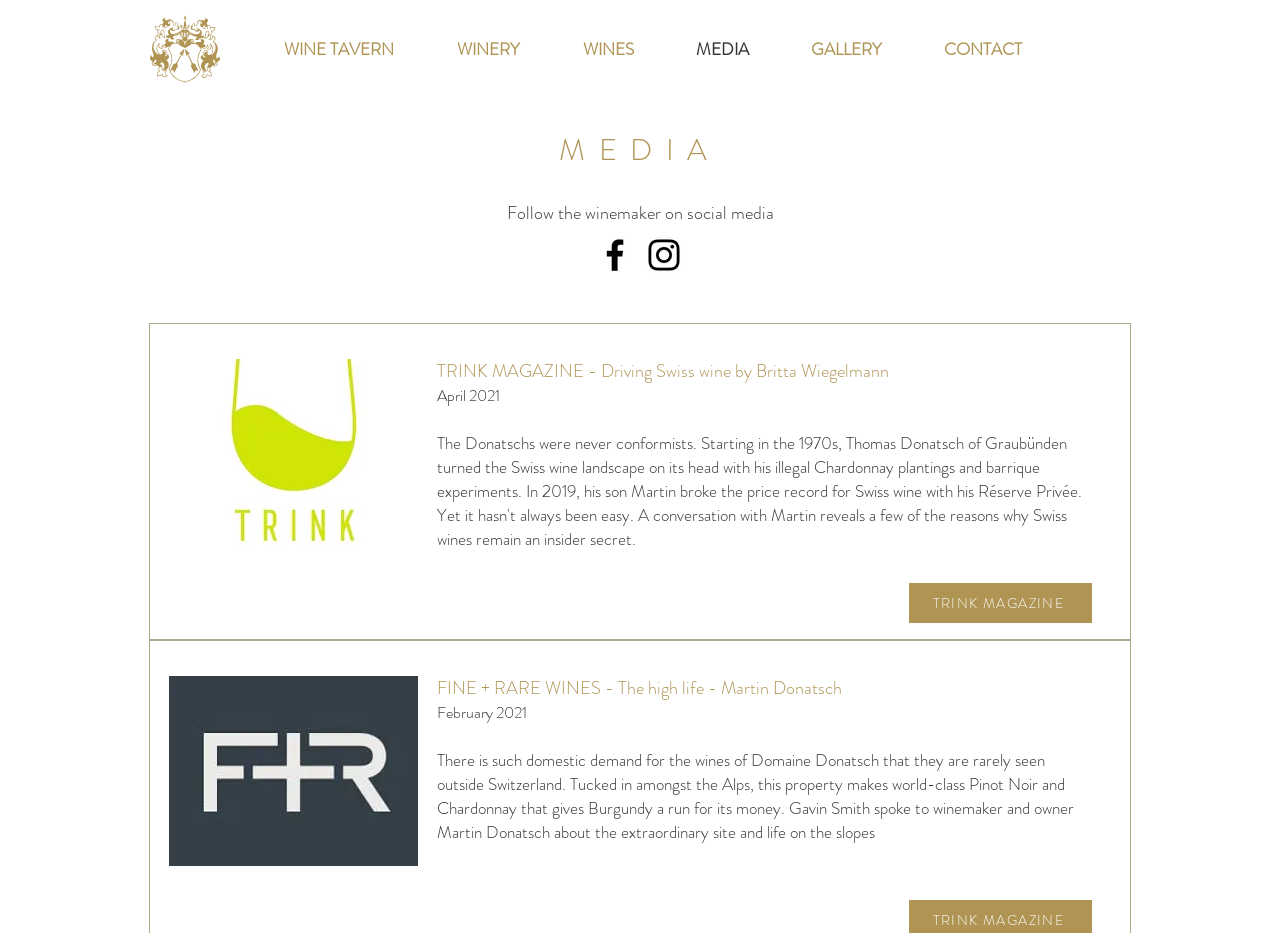Highlight the bounding box coordinates of the element you need to click to perform the following instruction: "Click on WINE TAVERN."

[0.184, 0.026, 0.32, 0.079]